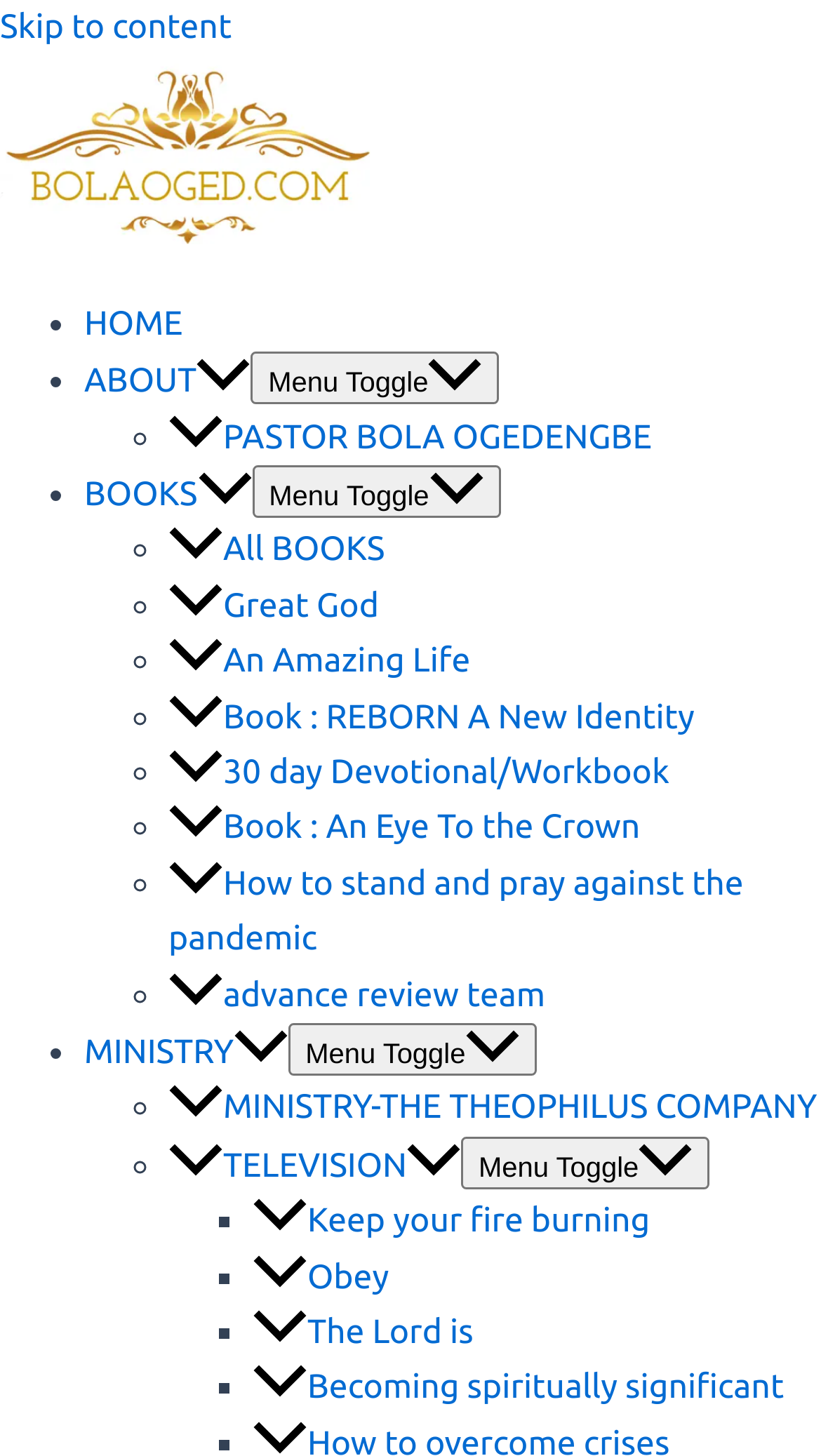Please determine and provide the text content of the webpage's heading.

Incarnational thinking – a word from a Christmas past.